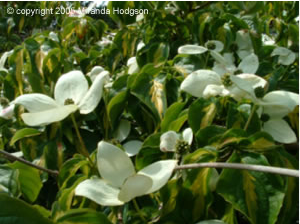Explain the image with as much detail as possible.

This image showcases the beautiful flowers of the Cornus kousa ‘Gold Star’, also known as the flowering dogwood. In this close-up view, the prominently displayed white bracts radiate from the clusters of flowers, creating a striking contrast against the lush, green foliage. The broad-leaved deciduous shrub is characterized by its spreading, vase-like habit, with a potential height of up to 7 meters and a spread of about 5 meters. This cultivar produces eye-catching, creamy-white bracts in early summer, which may be followed by red, strawberry-like fruits in warmer years. The unique foliage features dark green leaves splashed with yellow, that transform to red and purple hues during the autumn. This image is credited to Amanda Hodgson, capturing the essence of this remarkable shrub in full bloom.